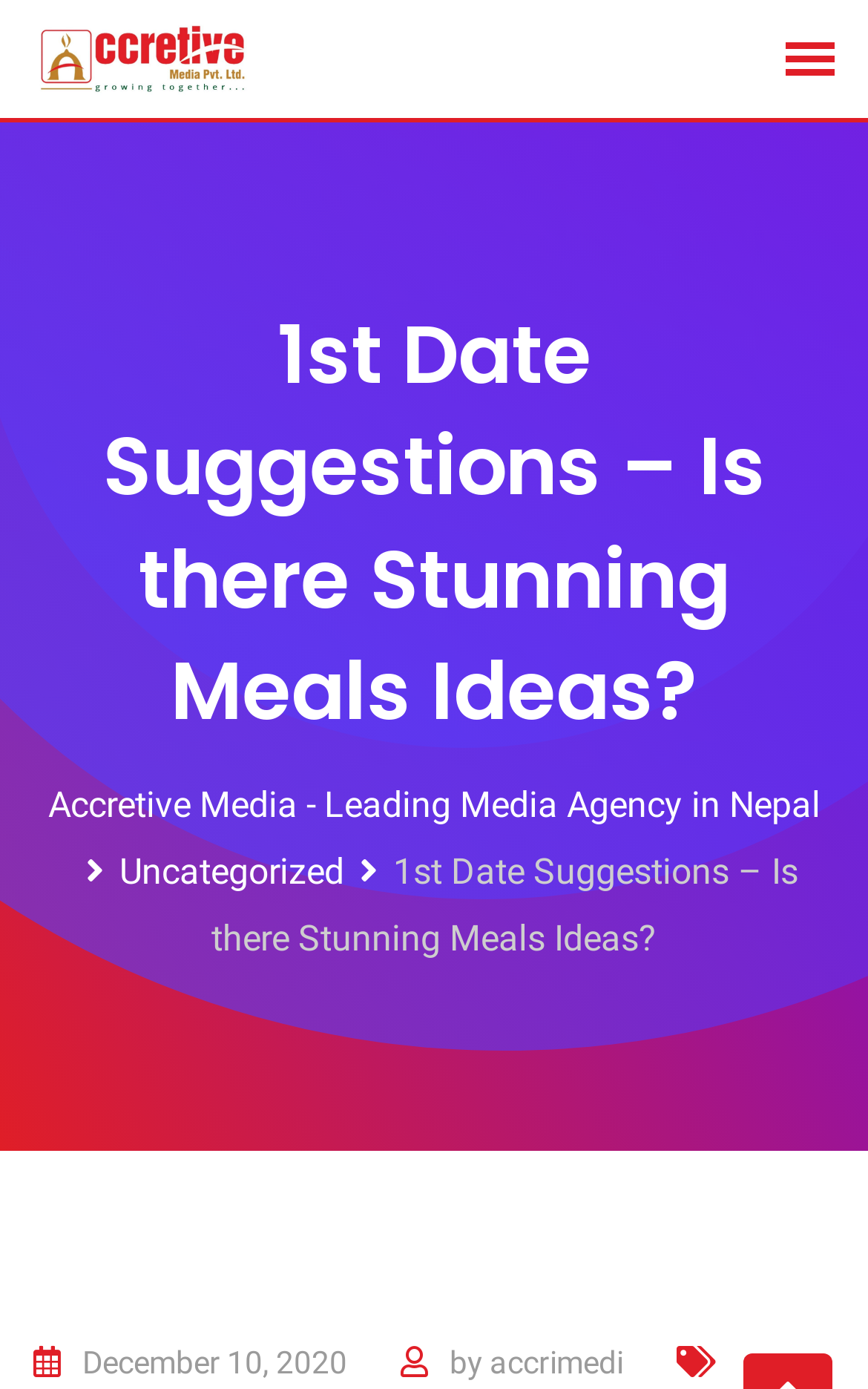Determine the bounding box coordinates for the UI element described. Format the coordinates as (top-left x, top-left y, bottom-right x, bottom-right y) and ensure all values are between 0 and 1. Element description: Uncategorized

[0.137, 0.611, 0.396, 0.642]